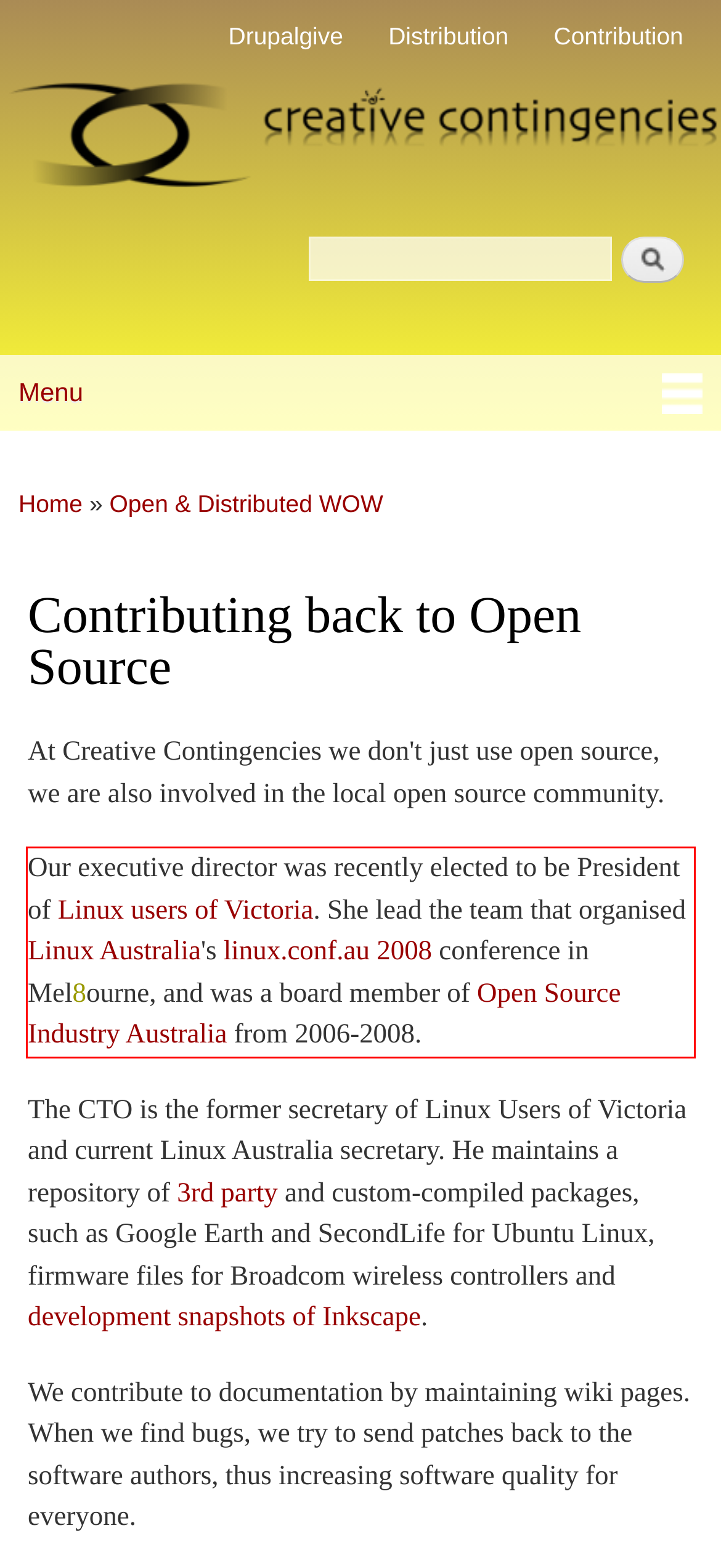Using the provided webpage screenshot, identify and read the text within the red rectangle bounding box.

Our executive director was recently elected to be President of Linux users of Victoria. She lead the team that organised Linux Australia's linux.conf.au 2008 conference in Mel8ourne, and was a board member of Open Source Industry Australia from 2006-2008.